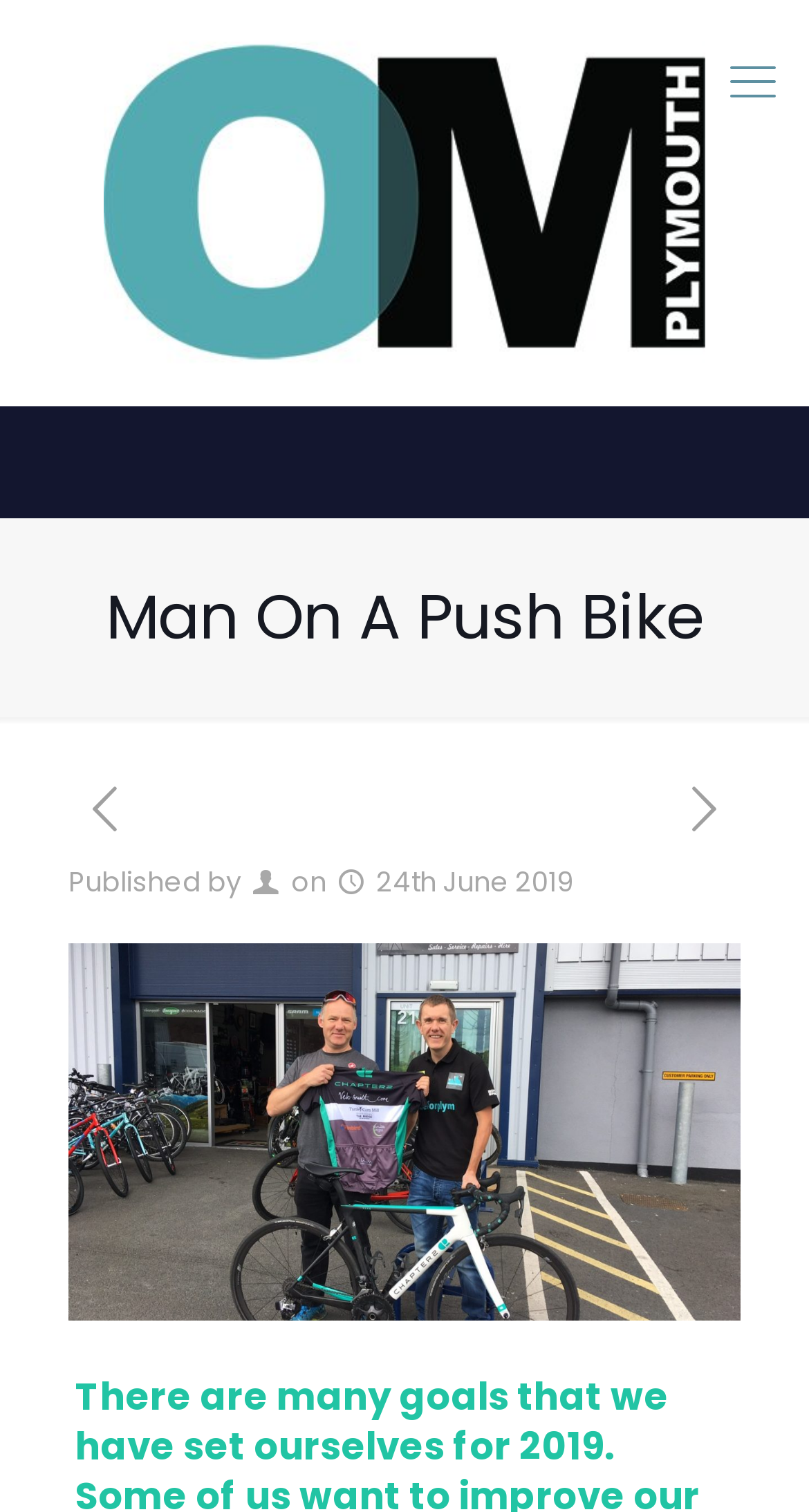Respond with a single word or phrase to the following question: What is the date of the published article?

24th June 2019